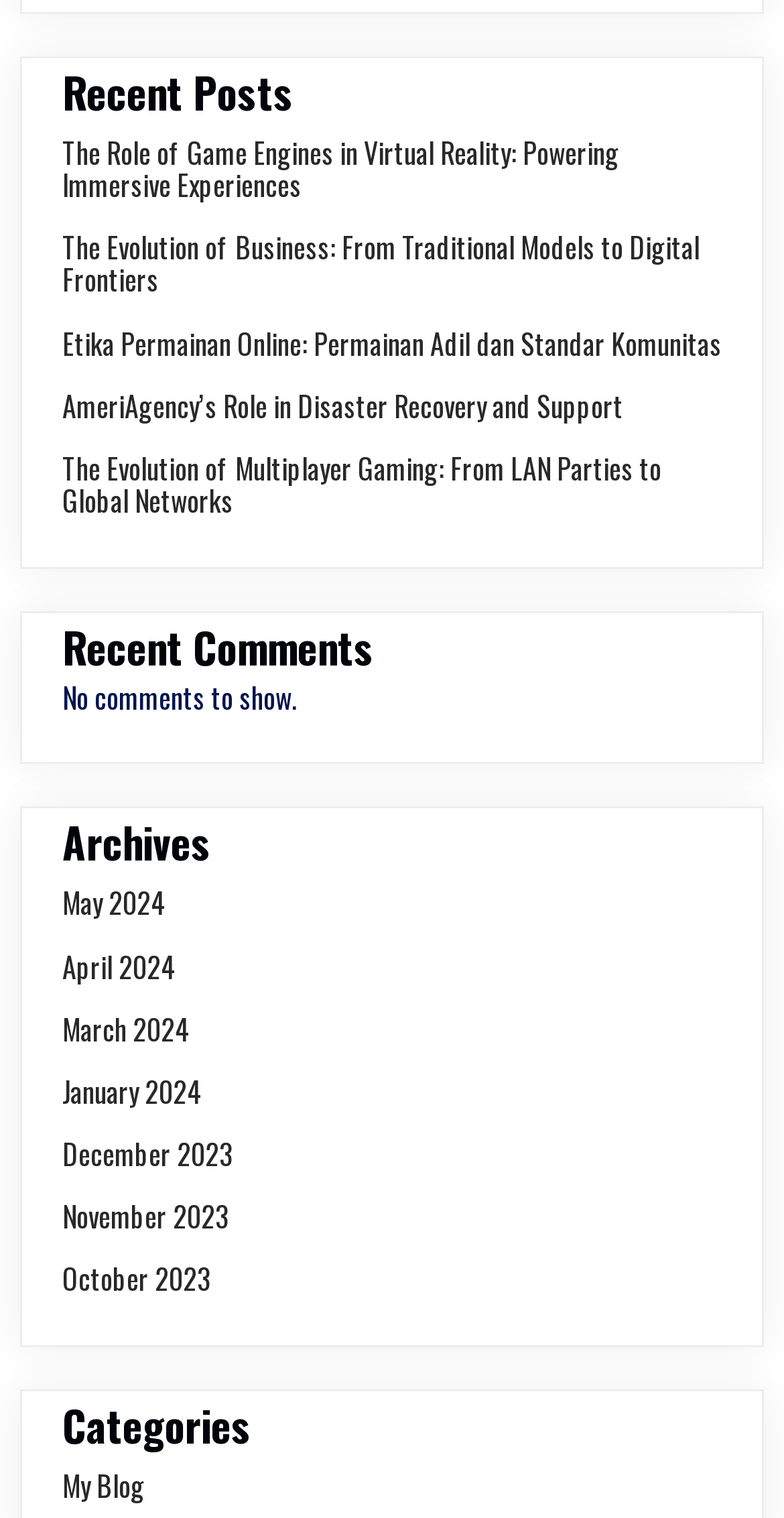What is the category of the blog?
Analyze the screenshot and provide a detailed answer to the question.

I looked at the link under the 'Categories' heading, which has the title 'My Blog'.